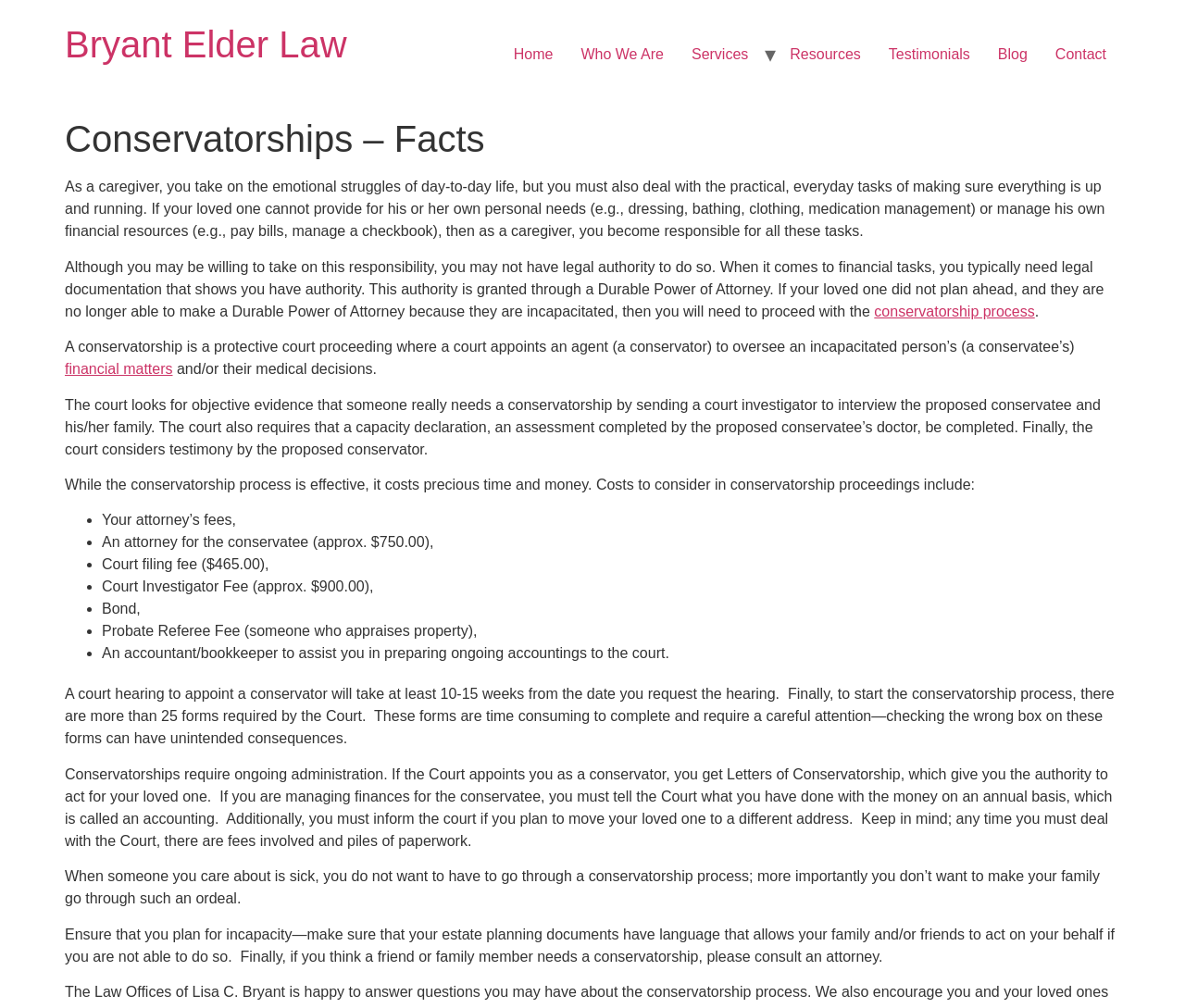Pinpoint the bounding box coordinates of the clickable element needed to complete the instruction: "Click on the 'financial matters' link". The coordinates should be provided as four float numbers between 0 and 1: [left, top, right, bottom].

[0.055, 0.358, 0.146, 0.374]